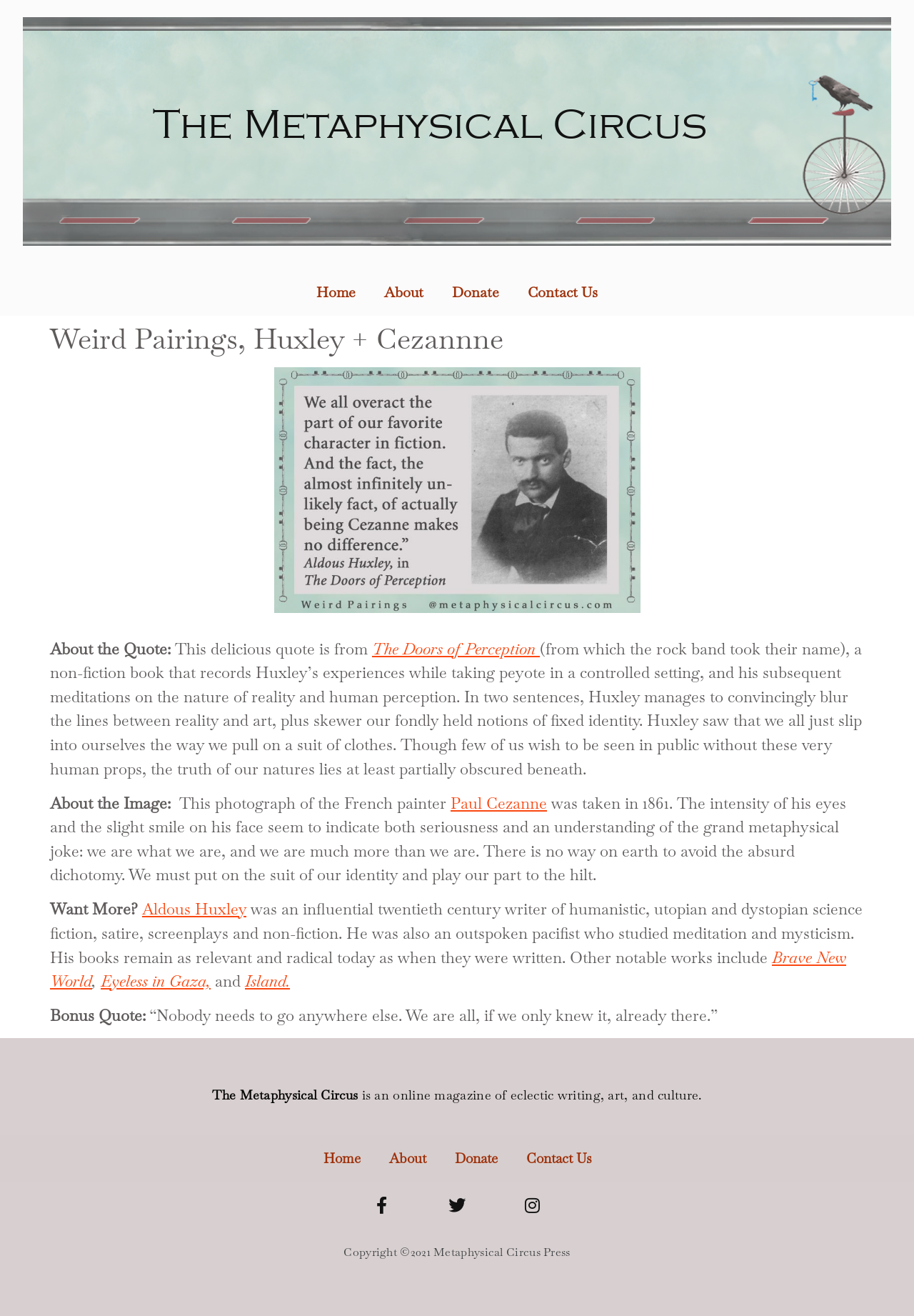What is the name of the book that the rock band took their name from?
Based on the image, answer the question with a single word or brief phrase.

The Doors of Perception